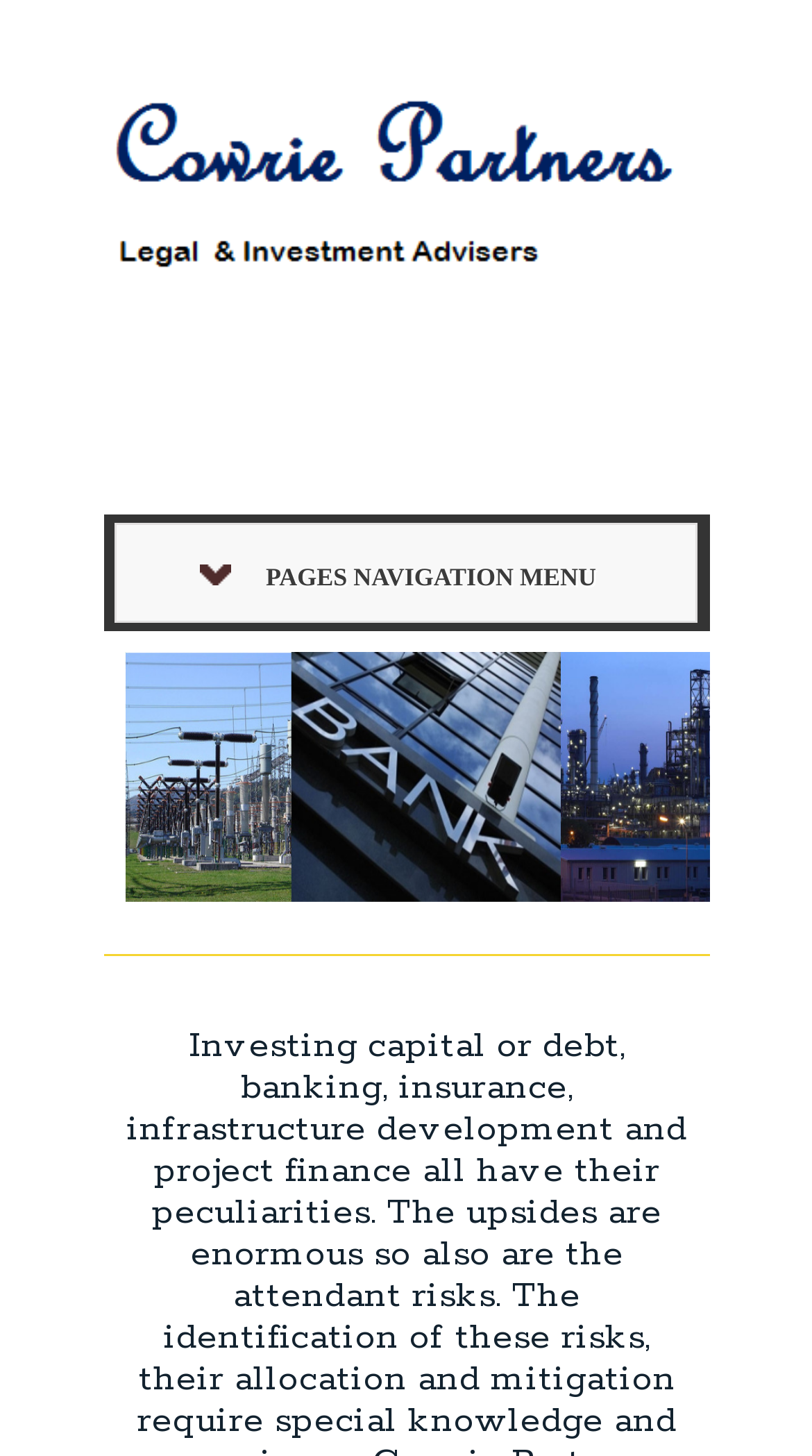Find the coordinates for the bounding box of the element with this description: "alt="Cowrie Partners"".

[0.128, 0.122, 0.852, 0.143]